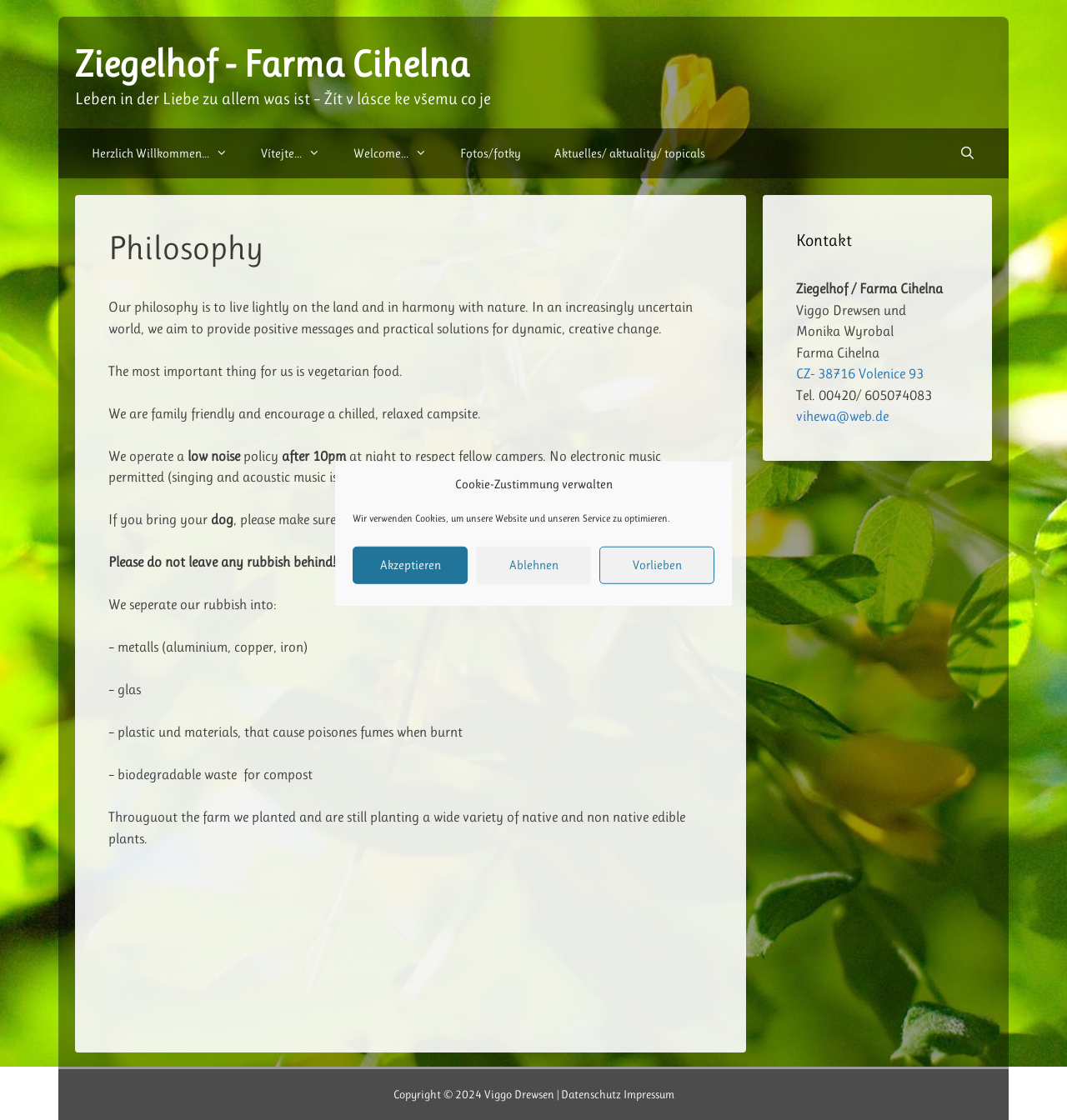Respond with a single word or phrase:
What is the noise policy at Ziegelhof - Farma Cihelna?

Low noise after 10pm